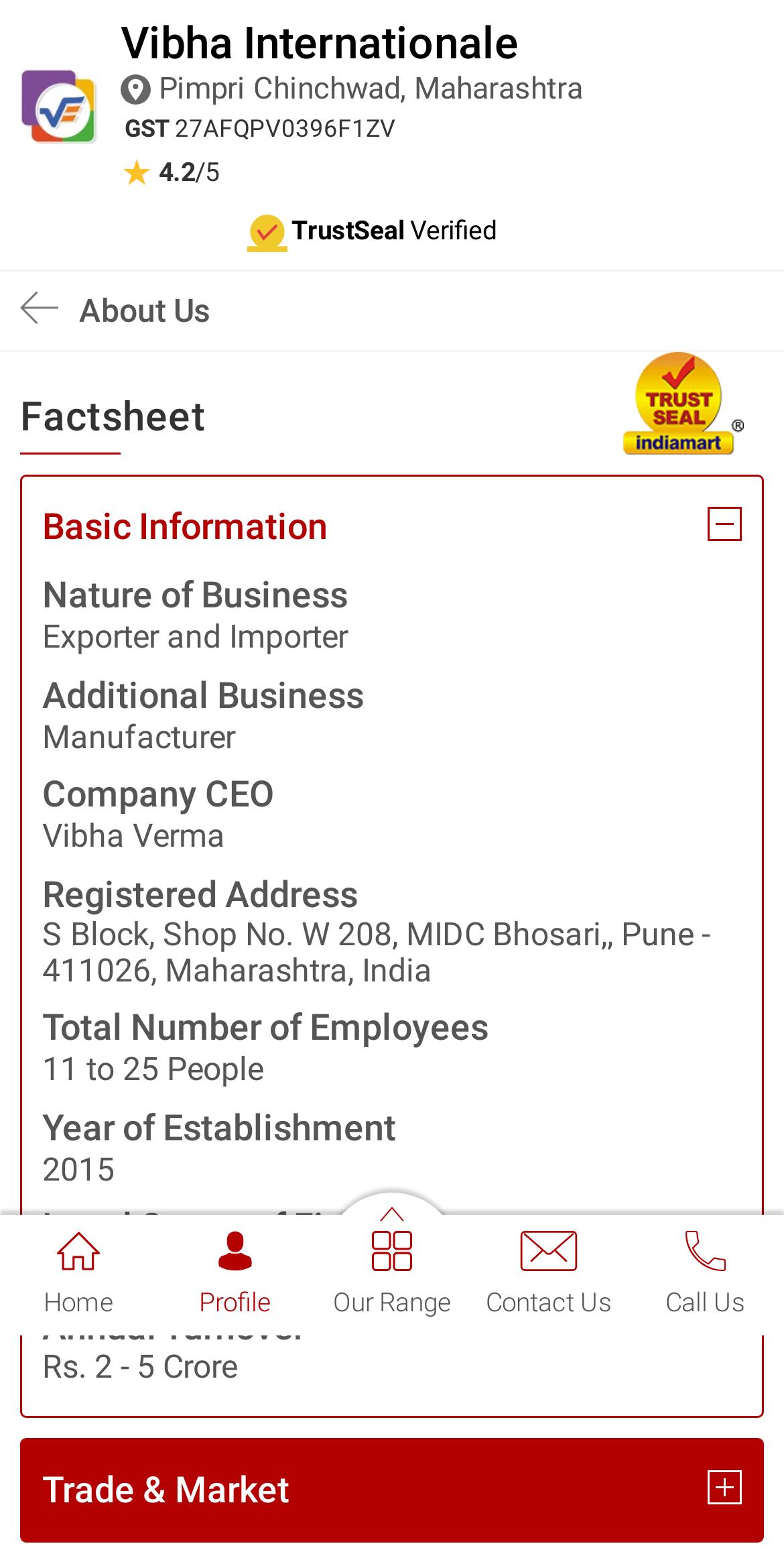Find the bounding box coordinates for the HTML element described in this sentence: "A Quest Actors Studio". Provide the coordinates as four float numbers between 0 and 1, in the format [left, top, right, bottom].

None